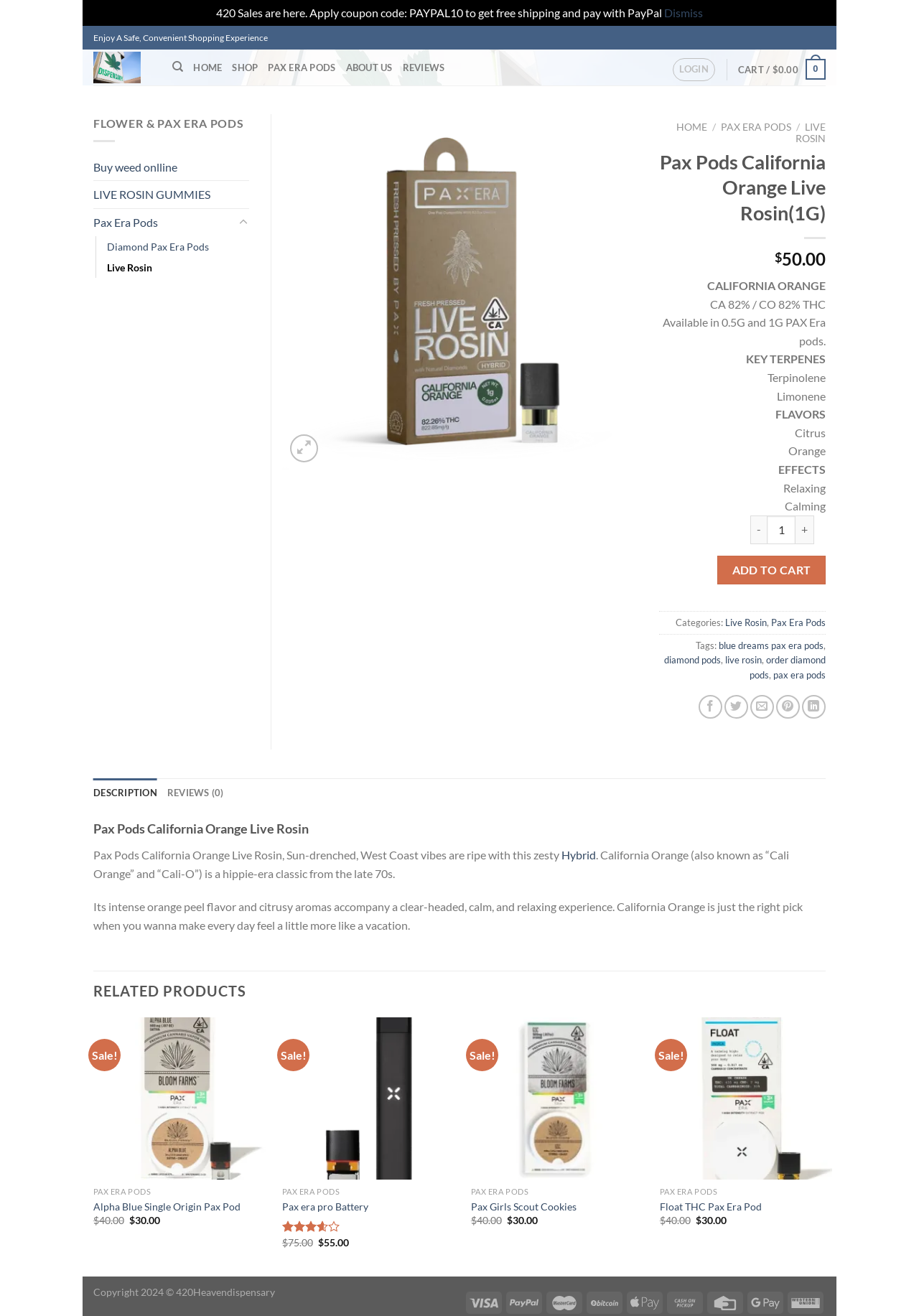Please find the bounding box coordinates of the element's region to be clicked to carry out this instruction: "Click on the 'REVIEWS (0)' tab".

[0.182, 0.591, 0.243, 0.613]